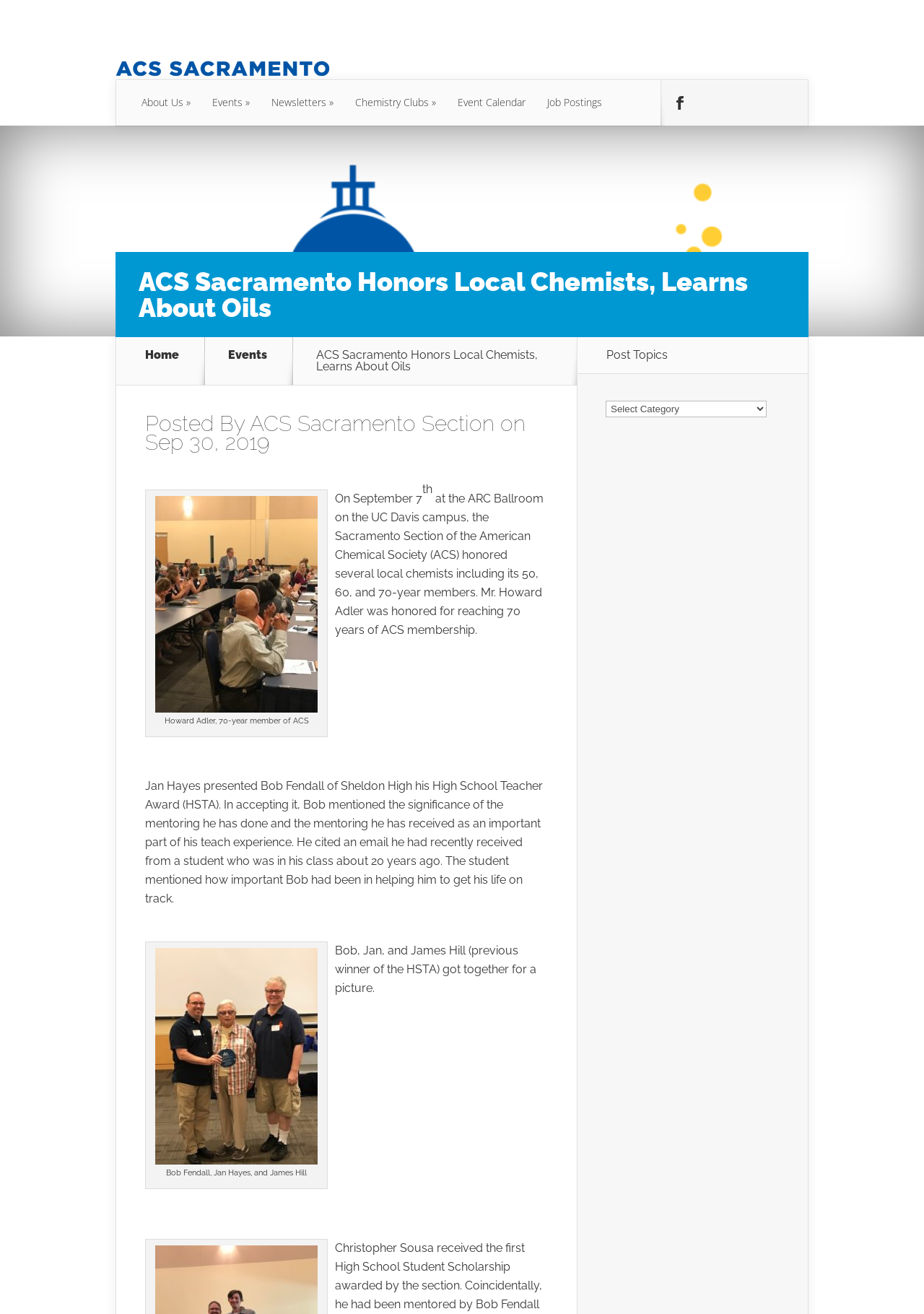Pinpoint the bounding box coordinates of the element that must be clicked to accomplish the following instruction: "Read the post about ACS Sacramento Honors Local Chemists". The coordinates should be in the format of four float numbers between 0 and 1, i.e., [left, top, right, bottom].

[0.342, 0.265, 0.582, 0.284]